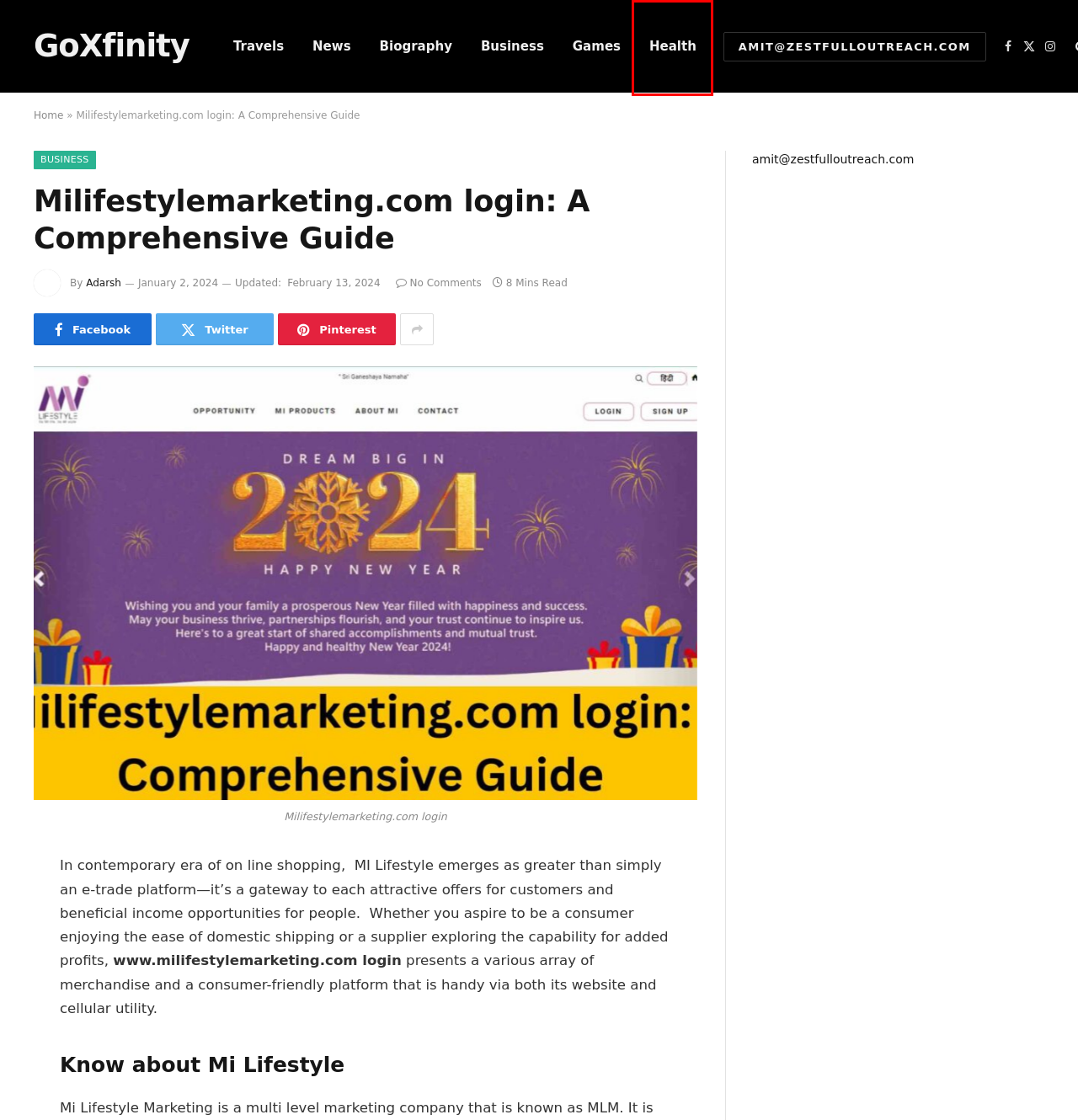Look at the screenshot of a webpage where a red rectangle bounding box is present. Choose the webpage description that best describes the new webpage after clicking the element inside the red bounding box. Here are the candidates:
A. Biography Archives - goxfinity
B. Travels Archives - goxfinity
C. Games Archives - goxfinity
D. Health Archives - goxfinity
E. Business Archives - goxfinity
F. Adarsh, Author at goxfinity
G. Home News - goxfinity
H. News Archives - goxfinity

D